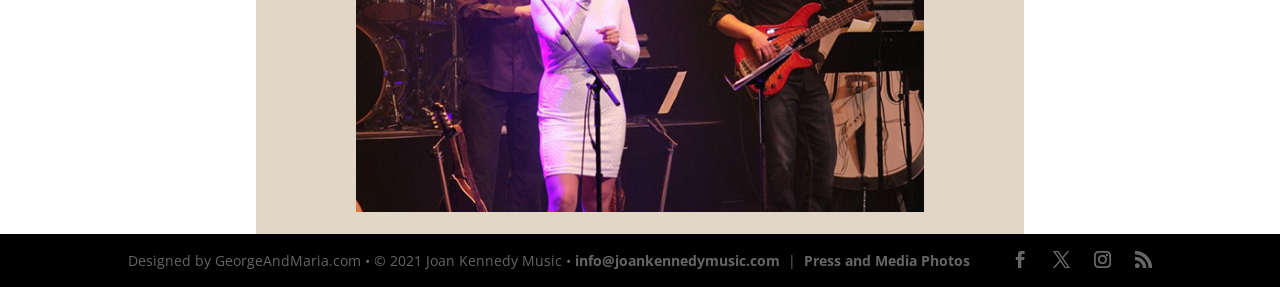Based on the image, give a detailed response to the question: What is the link at the bottom right corner?

I found the link at the bottom right corner by looking at the links at the bottom of the page, and the one that appears to be a link to press and media photos is 'Press and Media Photos'.